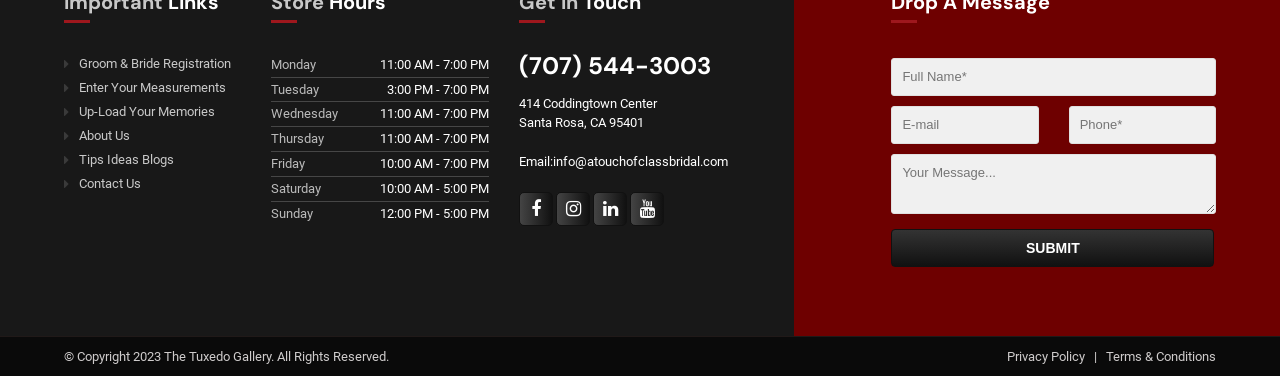Pinpoint the bounding box coordinates of the clickable element needed to complete the instruction: "Click Contact Us". The coordinates should be provided as four float numbers between 0 and 1: [left, top, right, bottom].

[0.062, 0.47, 0.188, 0.508]